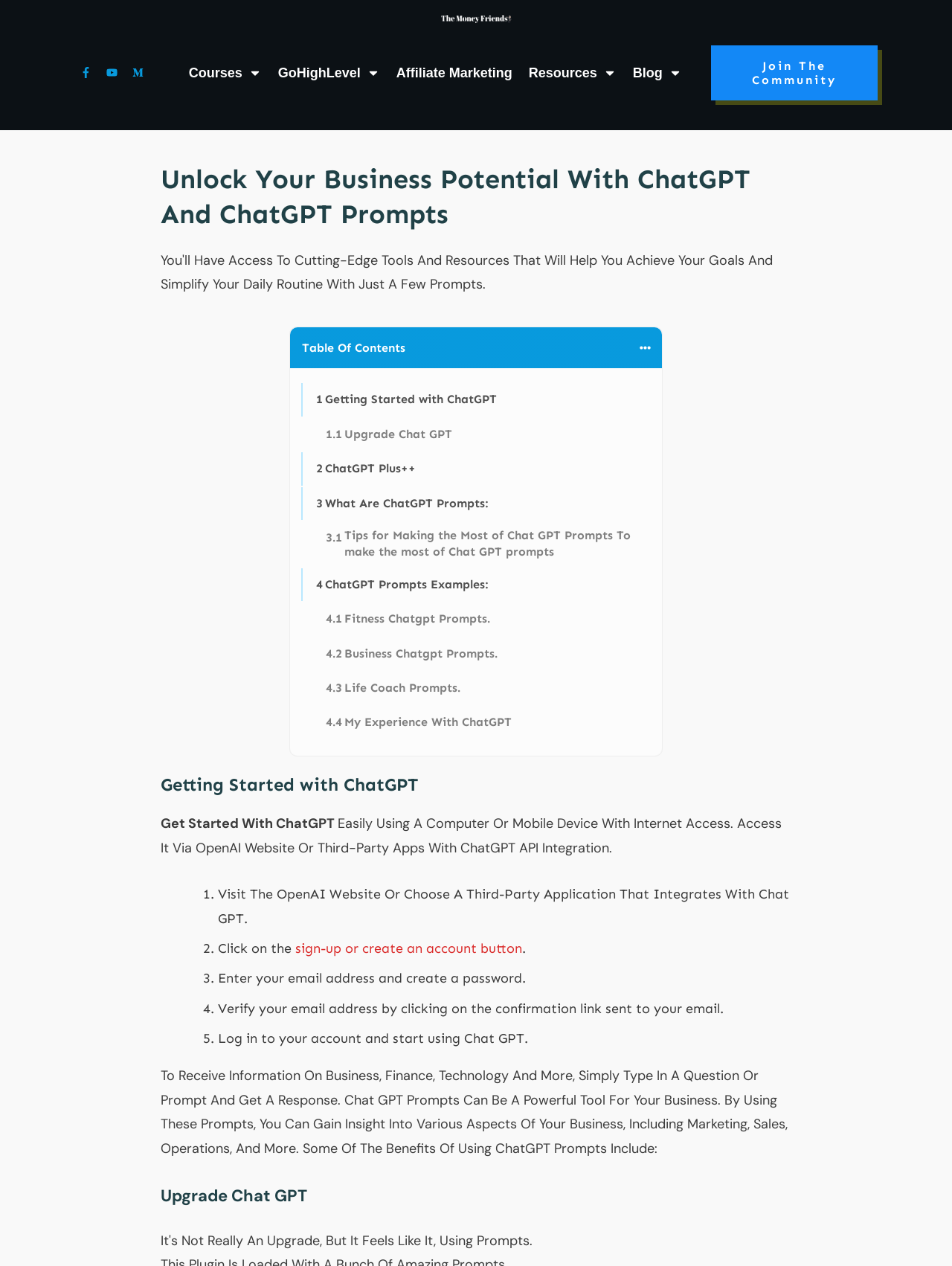Find the UI element described as: "Blog" and predict its bounding box coordinates. Ensure the coordinates are four float numbers between 0 and 1, [left, top, right, bottom].

[0.665, 0.047, 0.716, 0.068]